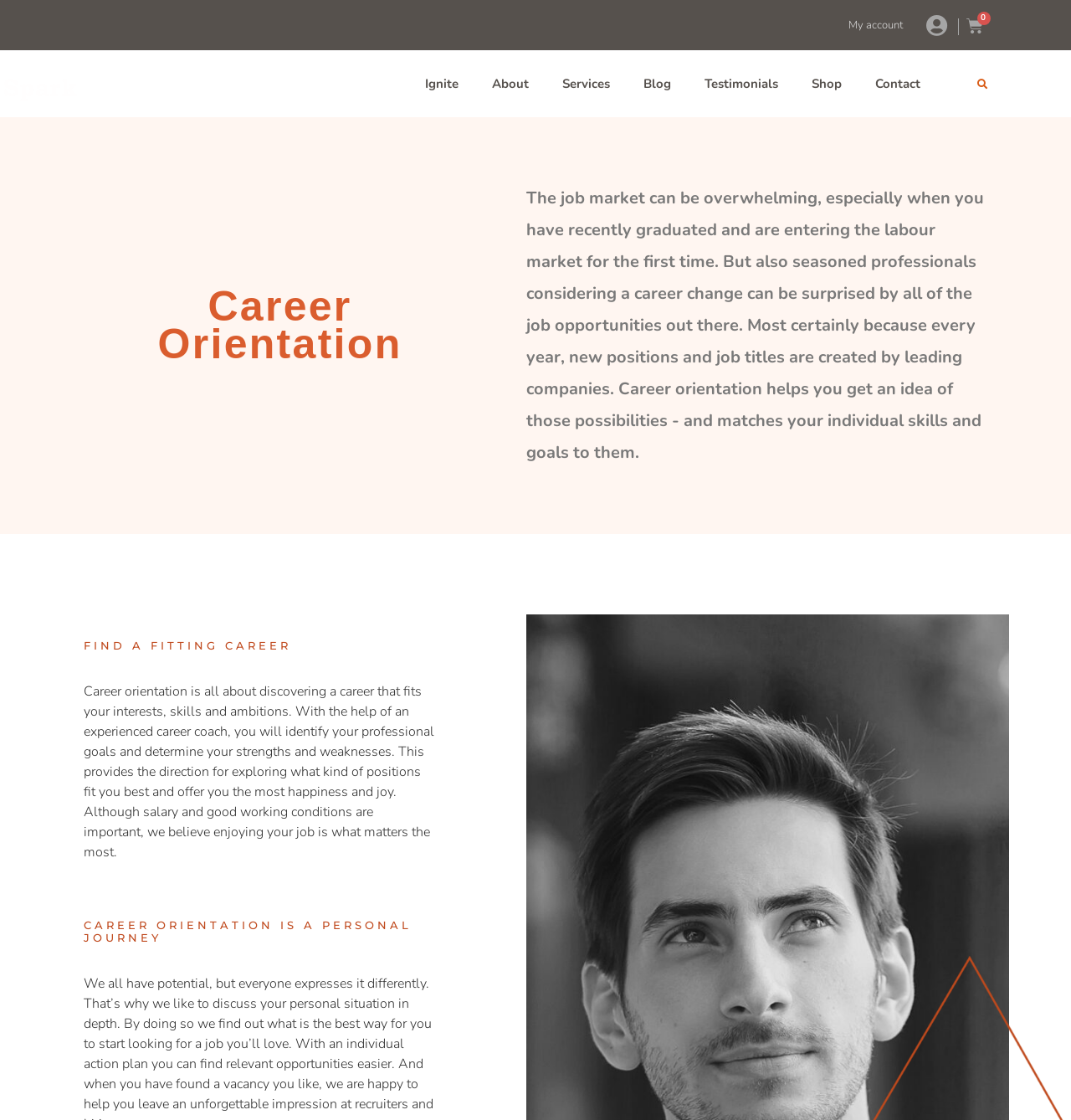What is the purpose of career orientation?
Please use the image to deliver a detailed and complete answer.

Based on the webpage content, career orientation is described as a process that helps individuals determine their strengths, interests, and professional goals. This is evident from the StaticText element that explains how career orientation provides direction for exploring suitable job positions that fit one's skills and ambitions.